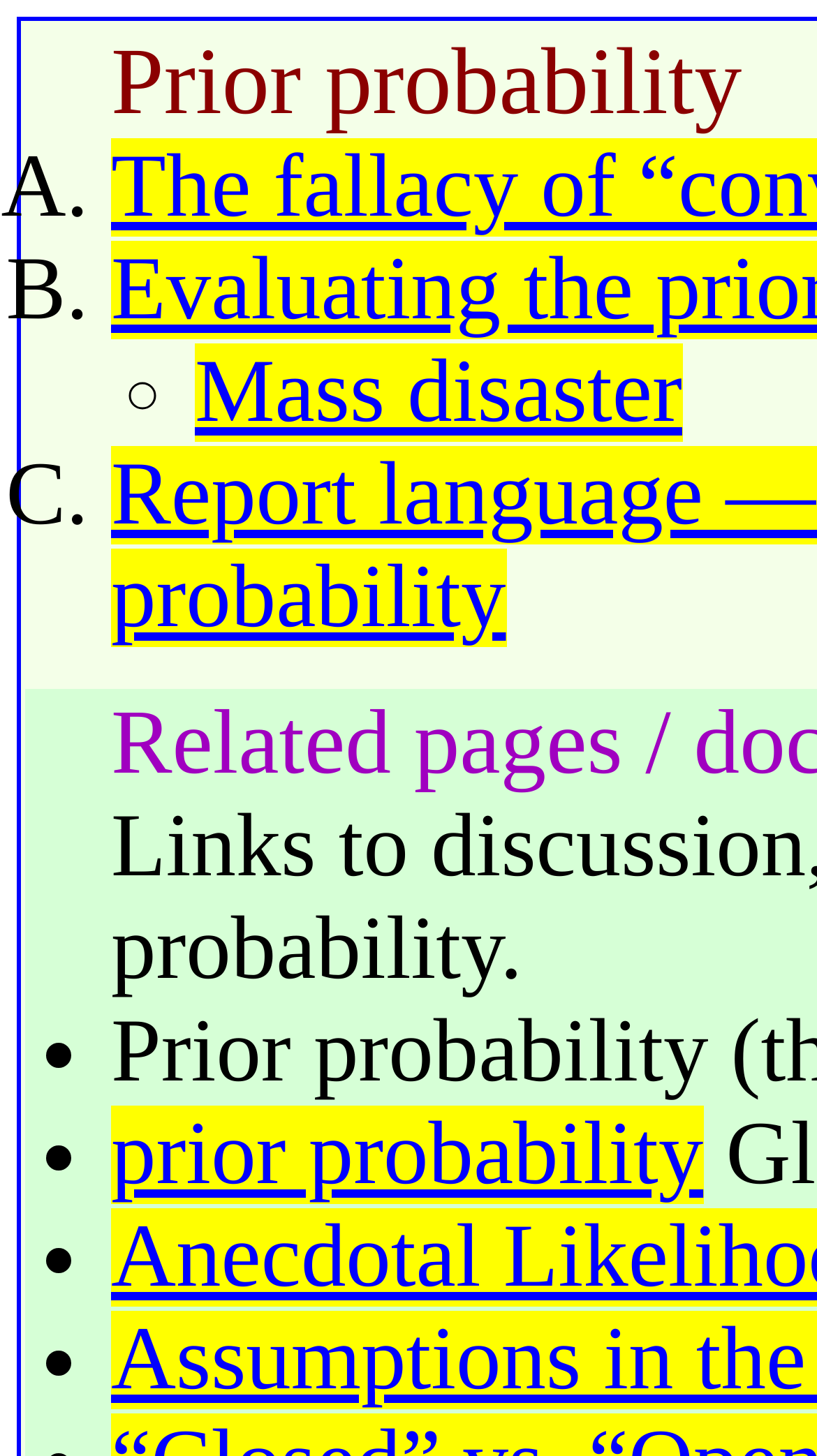What is the link related to disaster?
Answer with a single word or phrase, using the screenshot for reference.

Mass disaster